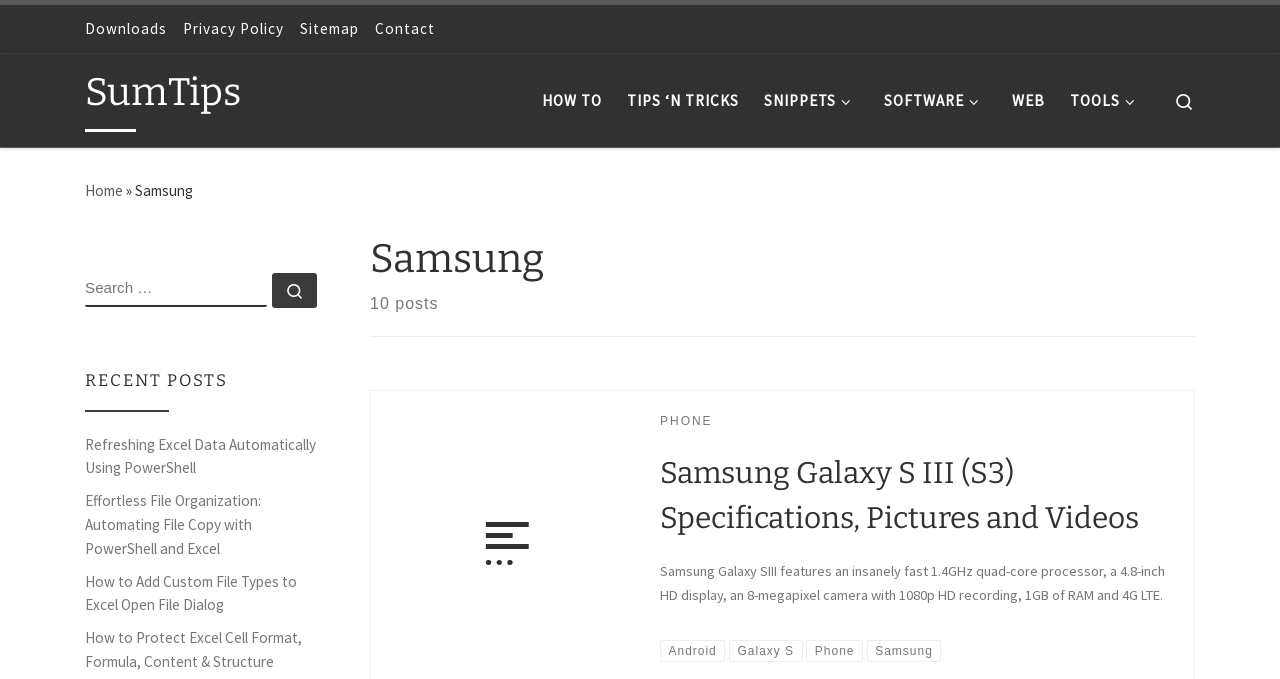What is the display size of the Samsung Galaxy S III (S3)?
Offer a detailed and full explanation in response to the question.

The webpage mentions that the Samsung Galaxy SIII features 'a 4.8-inch HD display'.